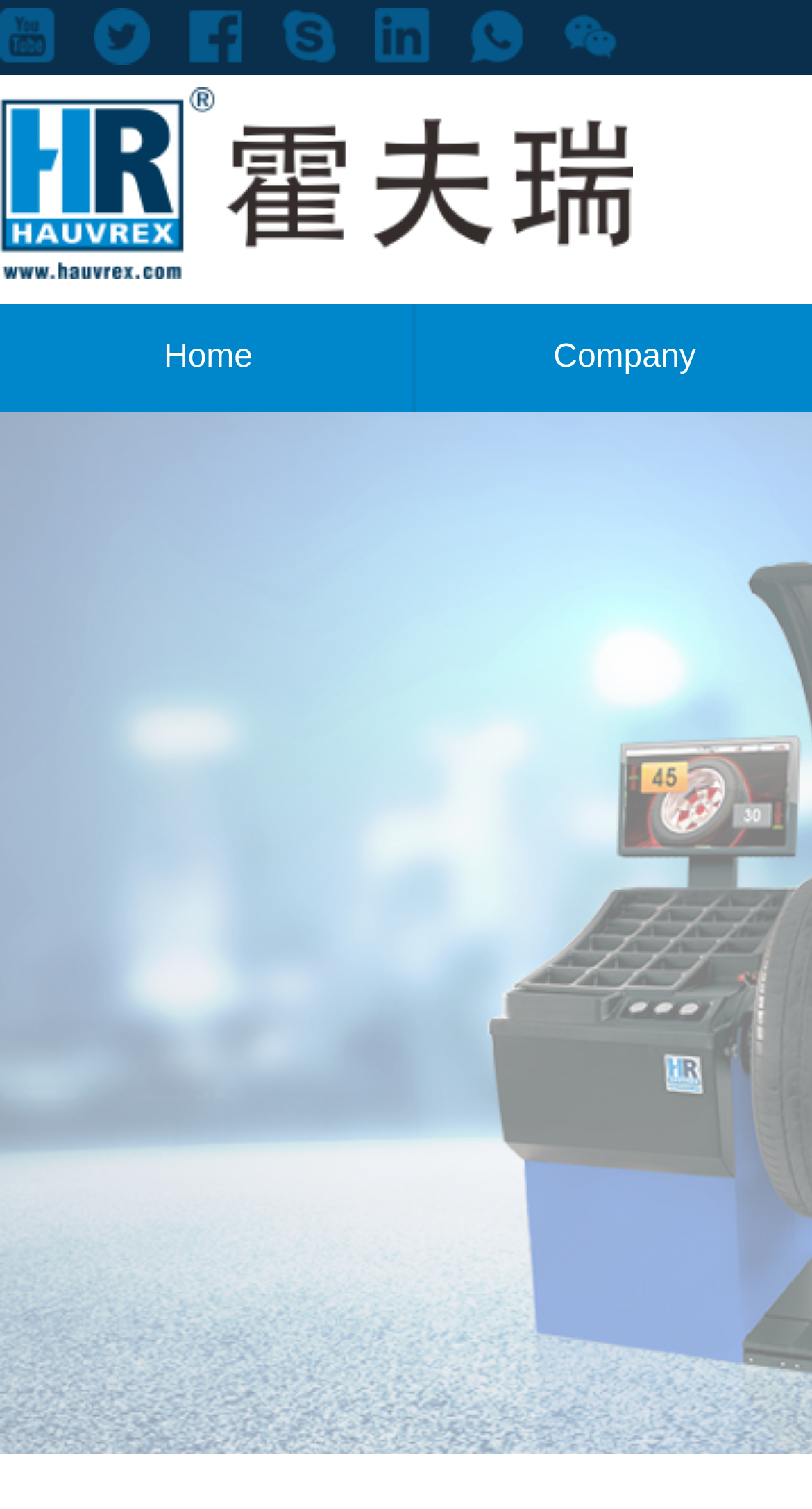Refer to the screenshot and give an in-depth answer to this question: How many navigation links are there?

I counted the number of links in the top navigation bar, which are 'Home', and 6 other links represented by images, totaling 7 navigation links.